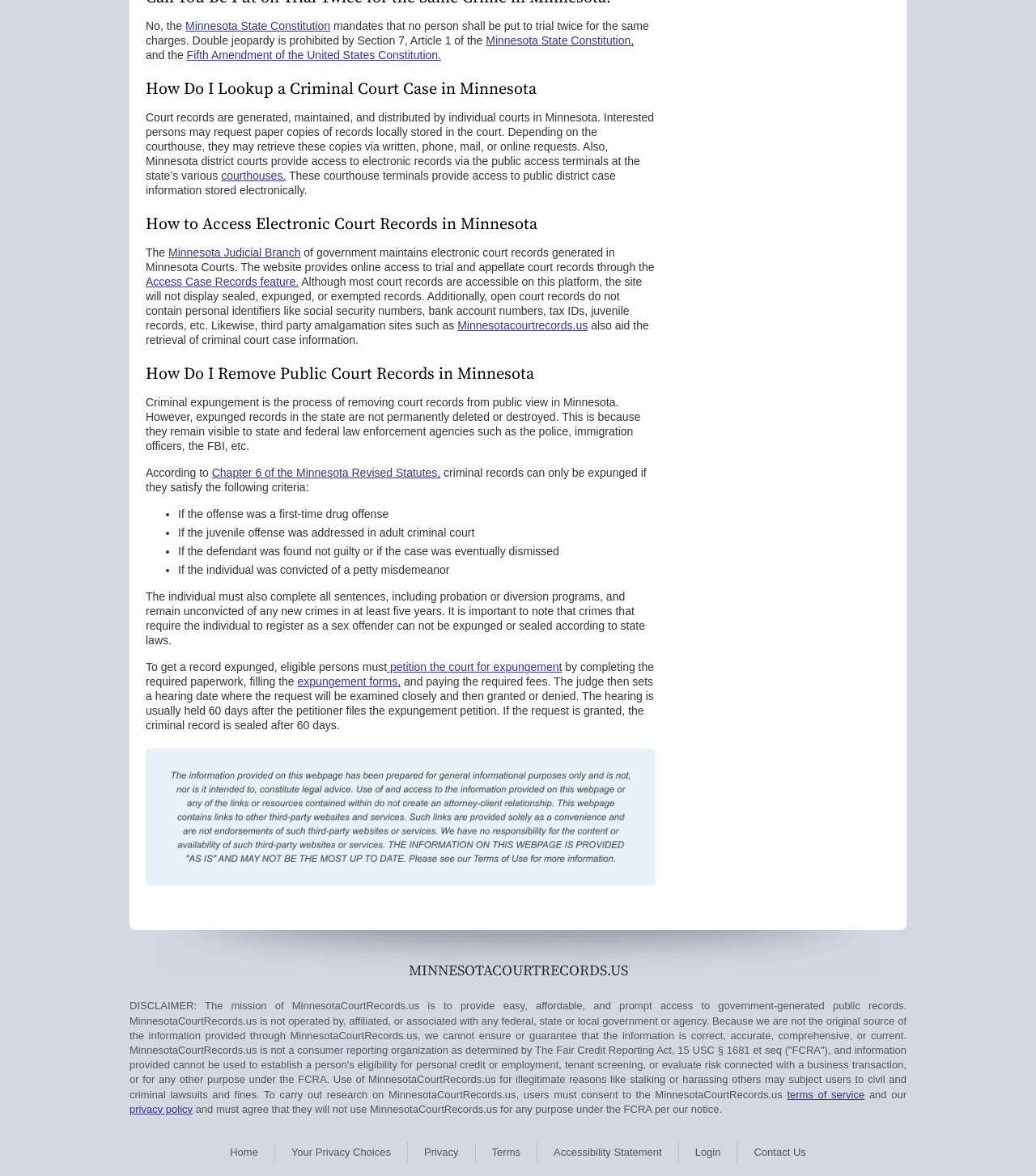Locate the bounding box coordinates of the item that should be clicked to fulfill the instruction: "Petition the court for expungement".

[0.373, 0.562, 0.543, 0.573]